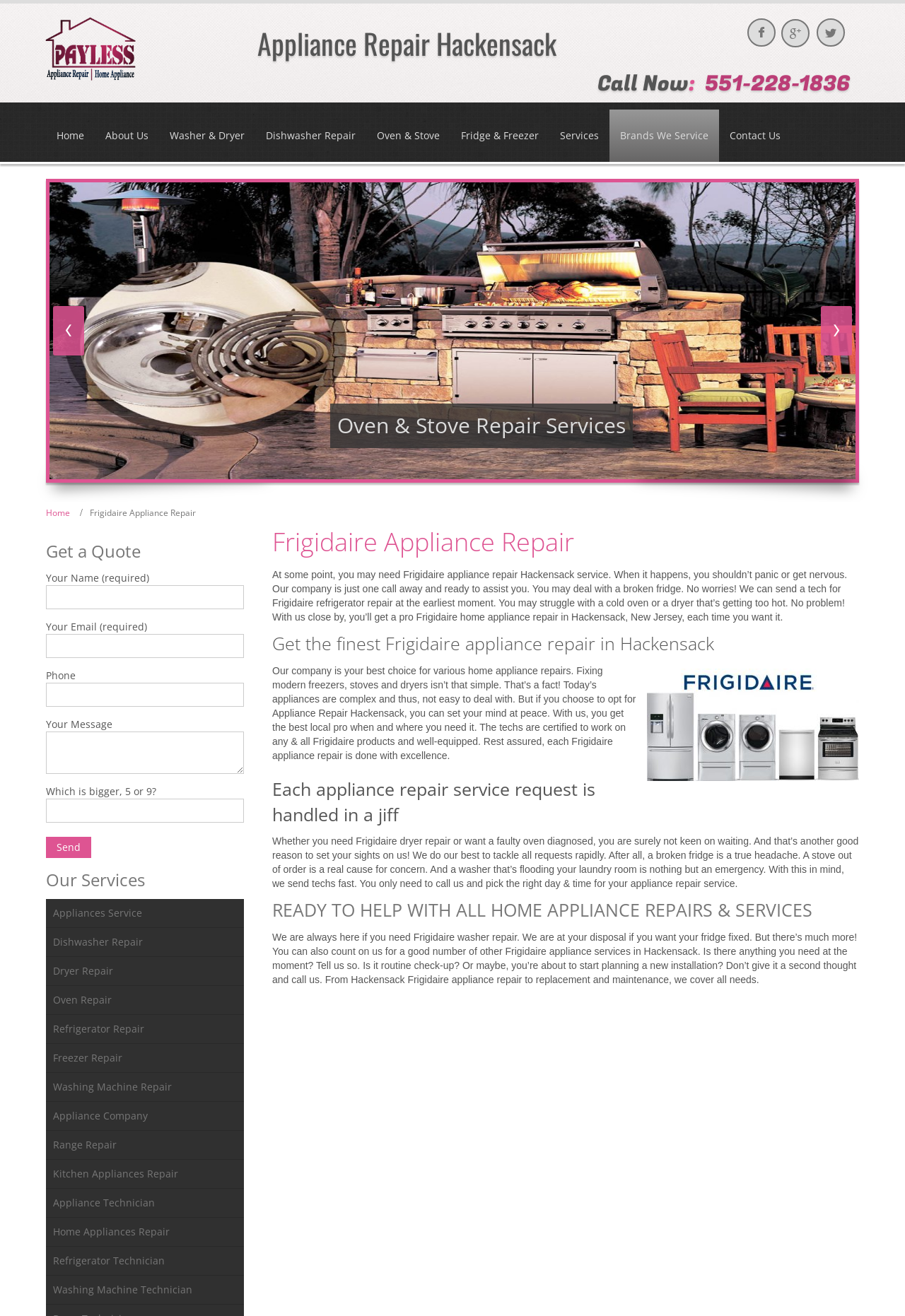Determine the bounding box coordinates for the area that needs to be clicked to fulfill this task: "Click the 'Get a Quote' heading". The coordinates must be given as four float numbers between 0 and 1, i.e., [left, top, right, bottom].

[0.051, 0.41, 0.27, 0.428]